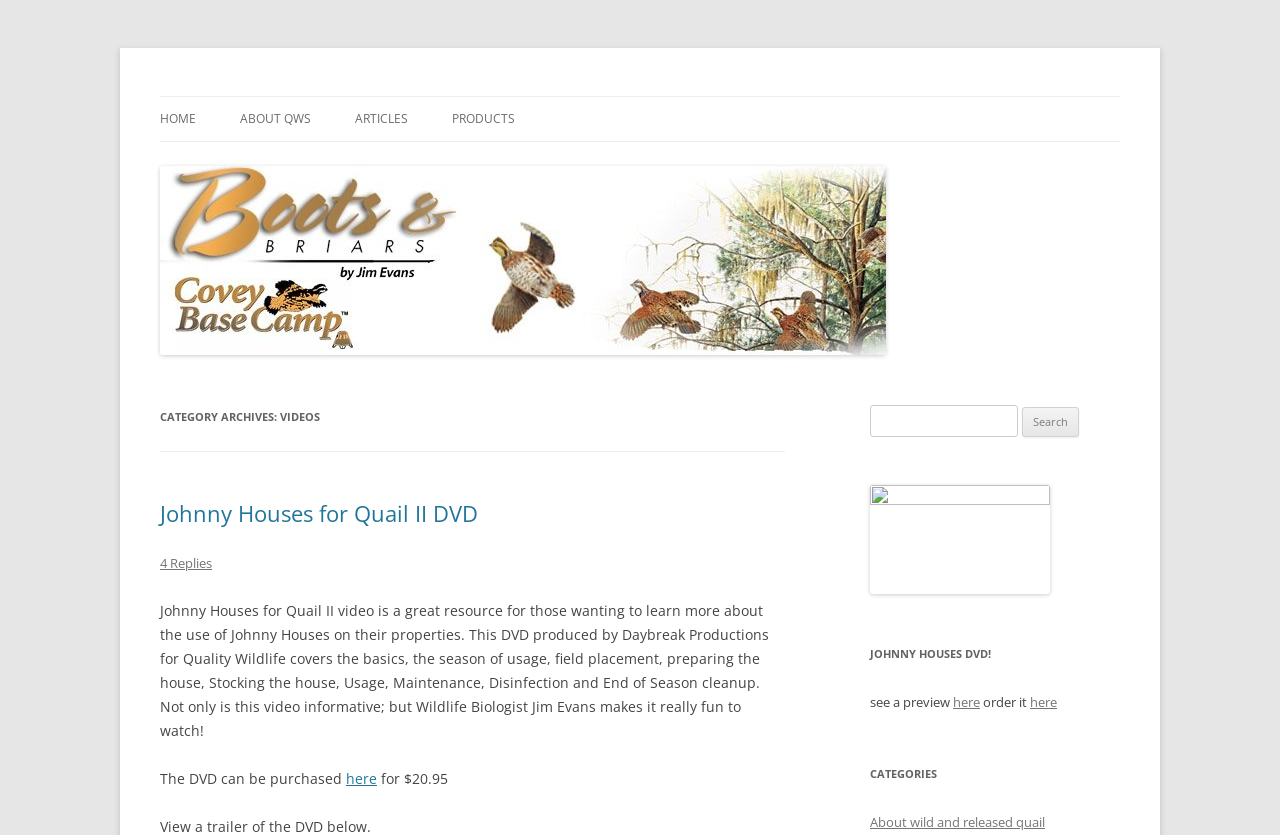Give a detailed account of the webpage.

The webpage is about Boots and Briars, a website focused on wildlife management and conservation. At the top, there is a heading with the website's name, "Boots and Briars", which is also a link. Below it, there is a navigation menu with links to "HOME", "ABOUT QWS", "ARTICLES", and "PRODUCTS".

On the left side, there is a large section dedicated to a specific product, "Johnny Houses for Quail II DVD". This section has a heading, "CATEGORY ARCHIVES: VIDEOS", and a subheading, "Johnny Houses for Quail II DVD". Below the subheading, there is a link to the DVD and a text description of the product, which explains what the DVD is about and its features. The text also mentions that the DVD can be purchased for $20.95.

On the right side, there is a search bar with a label "Search for:" and a text box to input search queries. Below the search bar, there is a link to Quality Wildlife, a website where users can order bobwhite quail management and early release products. This link is accompanied by an image.

Further down, there are three headings: "JOHNNY HOUSES DVD!", "CATEGORIES", and another "Johnny Houses for Quail II DVD" section. The first section has a link to preview the DVD, while the second section has a link to order the DVD. The "CATEGORIES" section has a link to a page about wild and released quail.

Throughout the webpage, there are several images, including the Boots and Briars logo, an image related to the Johnny Houses DVD, and another image accompanying the link to Quality Wildlife.